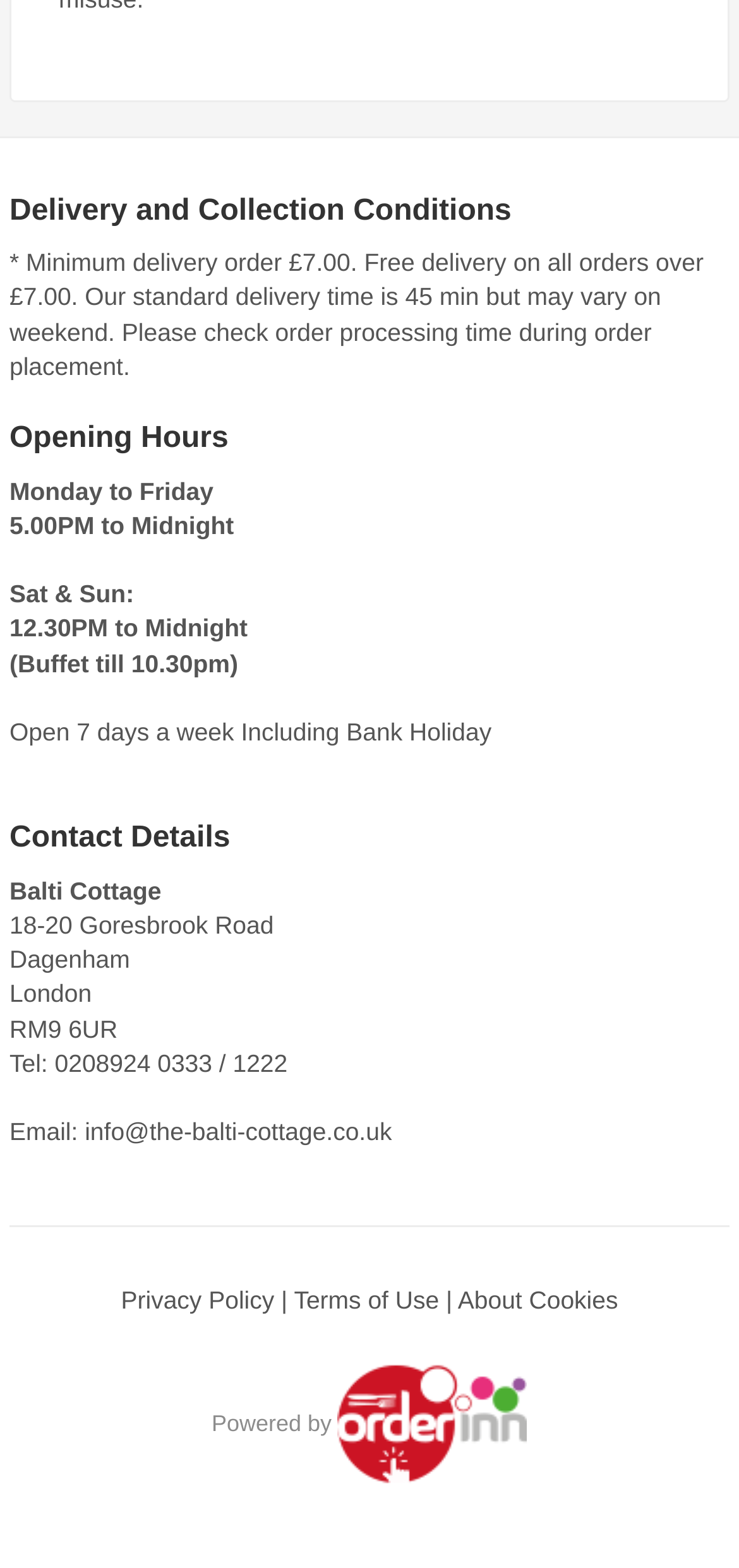What is the standard delivery time?
Based on the image, please offer an in-depth response to the question.

The standard delivery time is mentioned in the 'Delivery and Collection Conditions' section, which states 'Our standard delivery time is 45 min but may vary on weekend'.